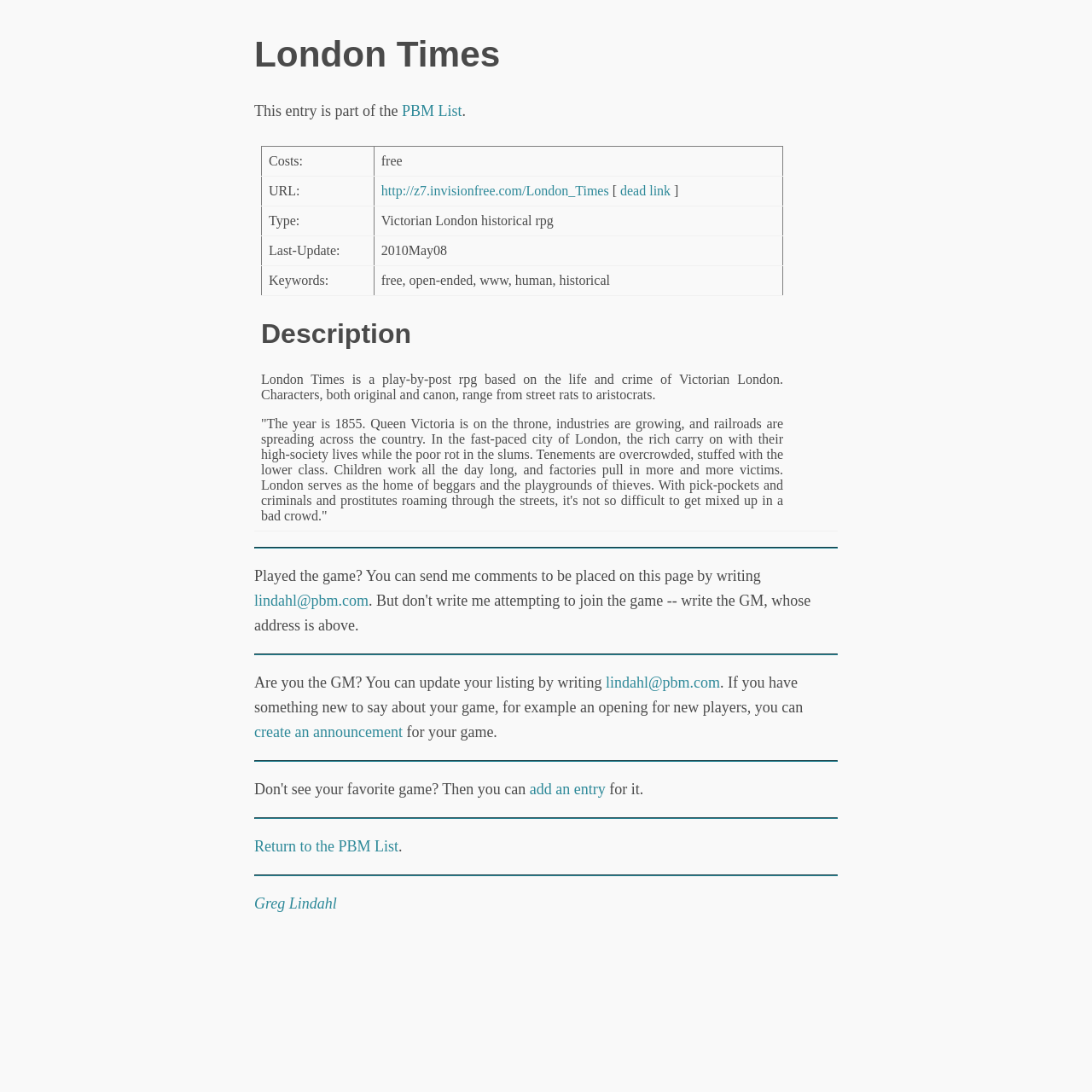Please provide the bounding box coordinates for the element that needs to be clicked to perform the instruction: "Create an announcement for your game". The coordinates must consist of four float numbers between 0 and 1, formatted as [left, top, right, bottom].

[0.233, 0.663, 0.369, 0.678]